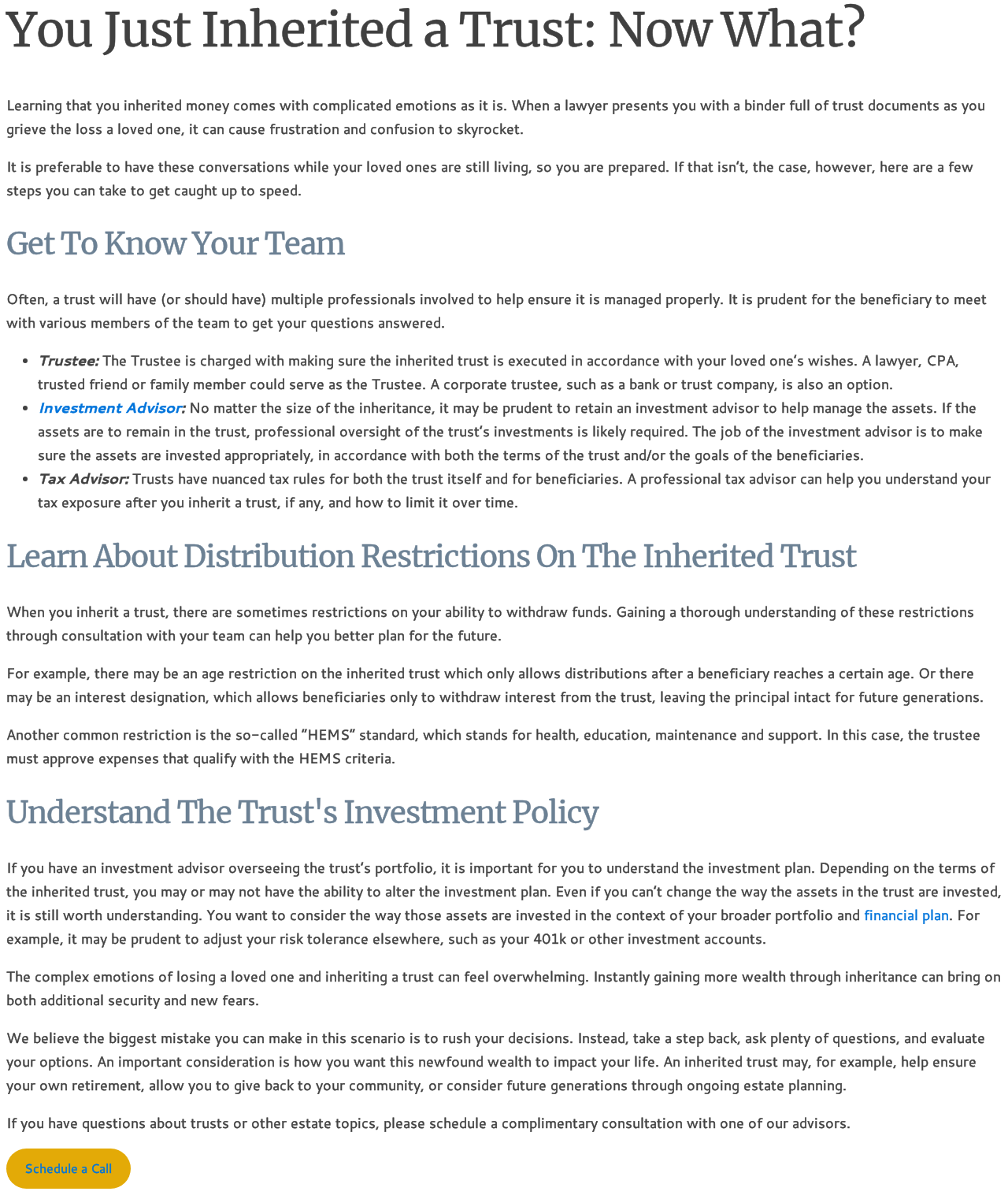What is the purpose of an Investment Advisor?
Please provide a detailed and comprehensive answer to the question.

The article states that 'No matter the size of the inheritance, it may be prudent to retain an investment advisor to help manage the assets.' This suggests that the Investment Advisor is responsible for overseeing the investments of the trust and making decisions about how the assets are managed.